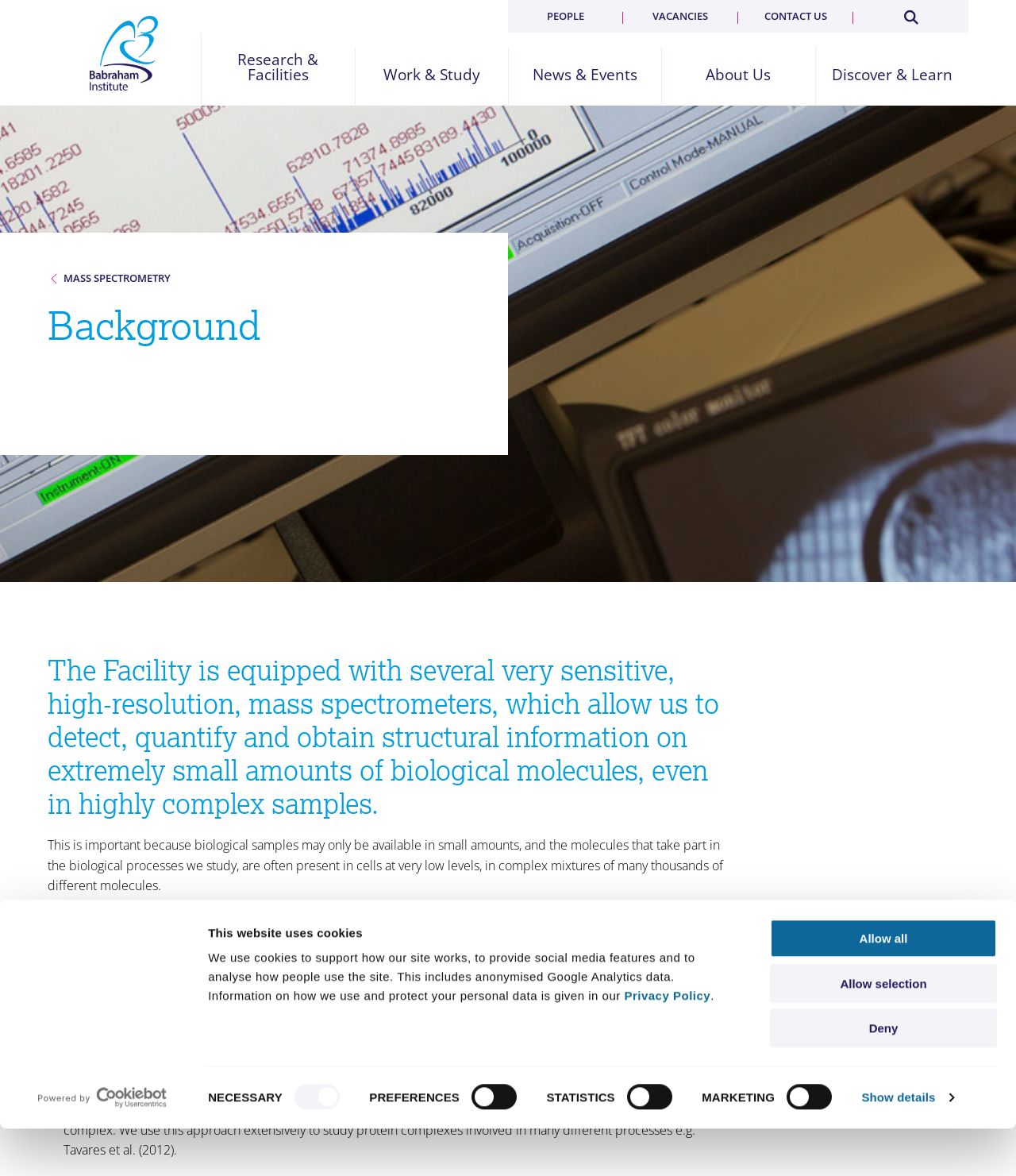Give a one-word or phrase response to the following question: What is the main function of mass spectrometry?

Detect, quantify and obtain structural information